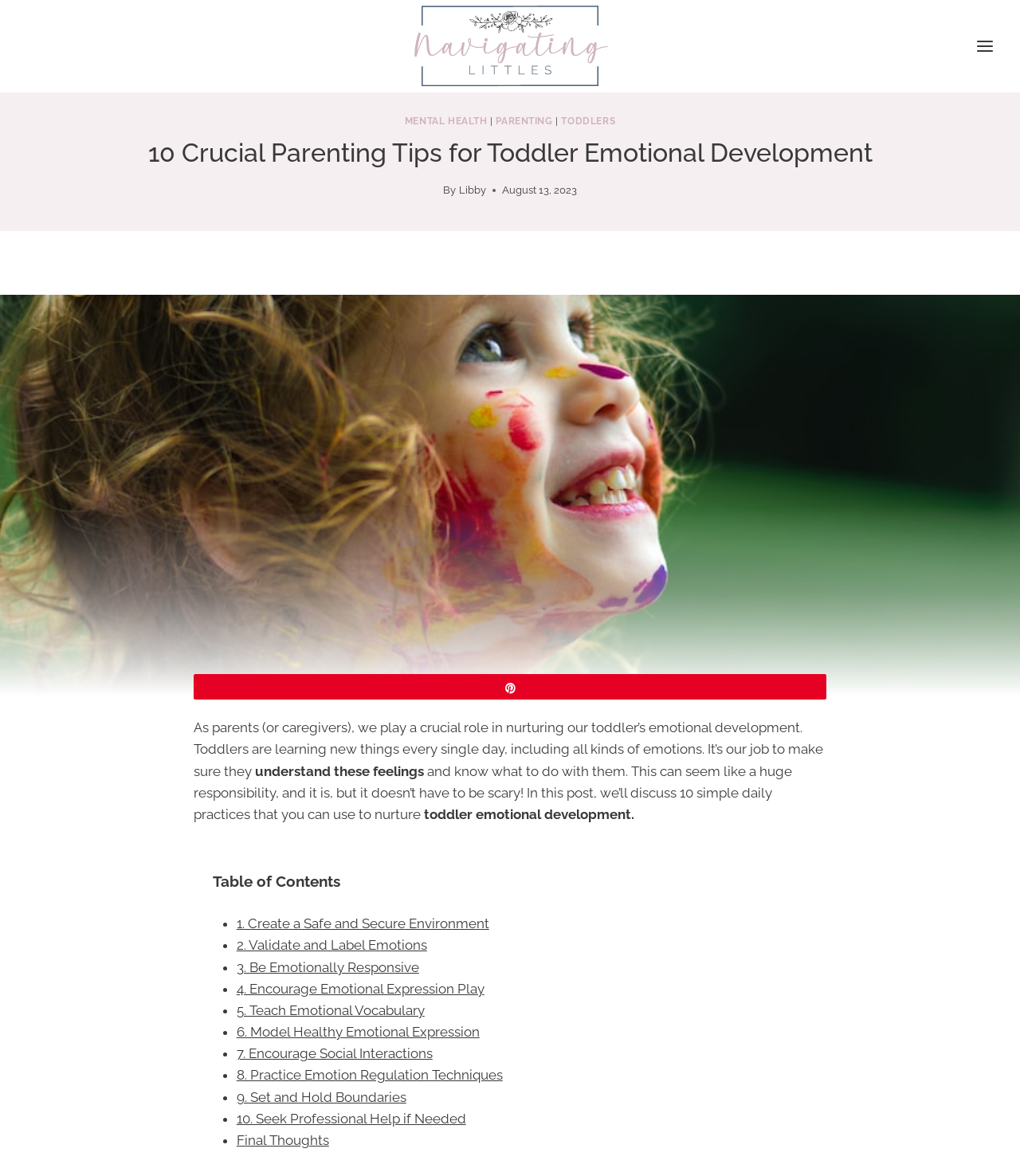Provide a one-word or short-phrase response to the question:
Who is the author of the article?

Libby